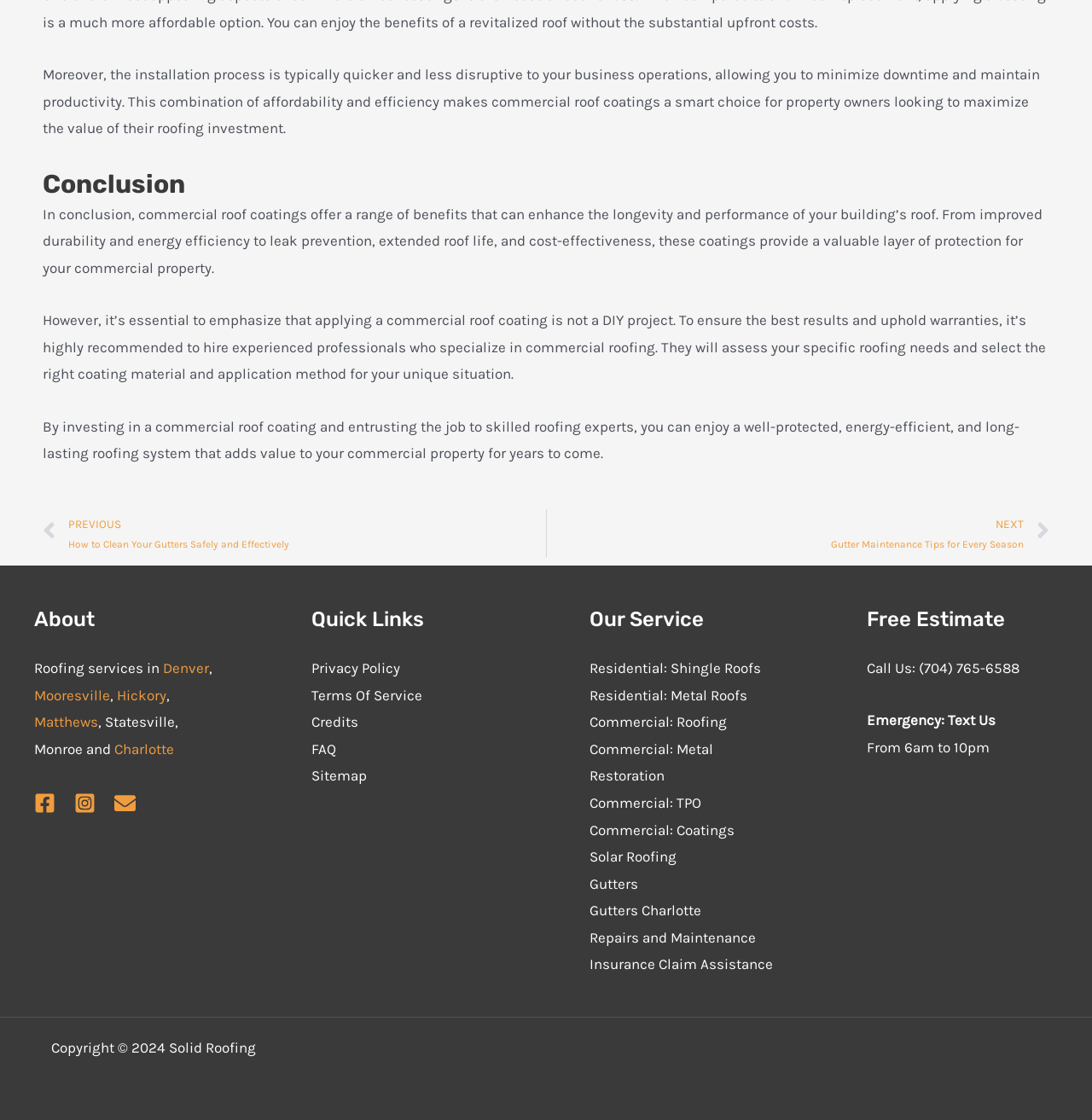Locate the UI element that matches the description Commercial: TPO in the webpage screenshot. Return the bounding box coordinates in the format (top-left x, top-left y, bottom-right x, bottom-right y), with values ranging from 0 to 1.

[0.539, 0.709, 0.642, 0.724]